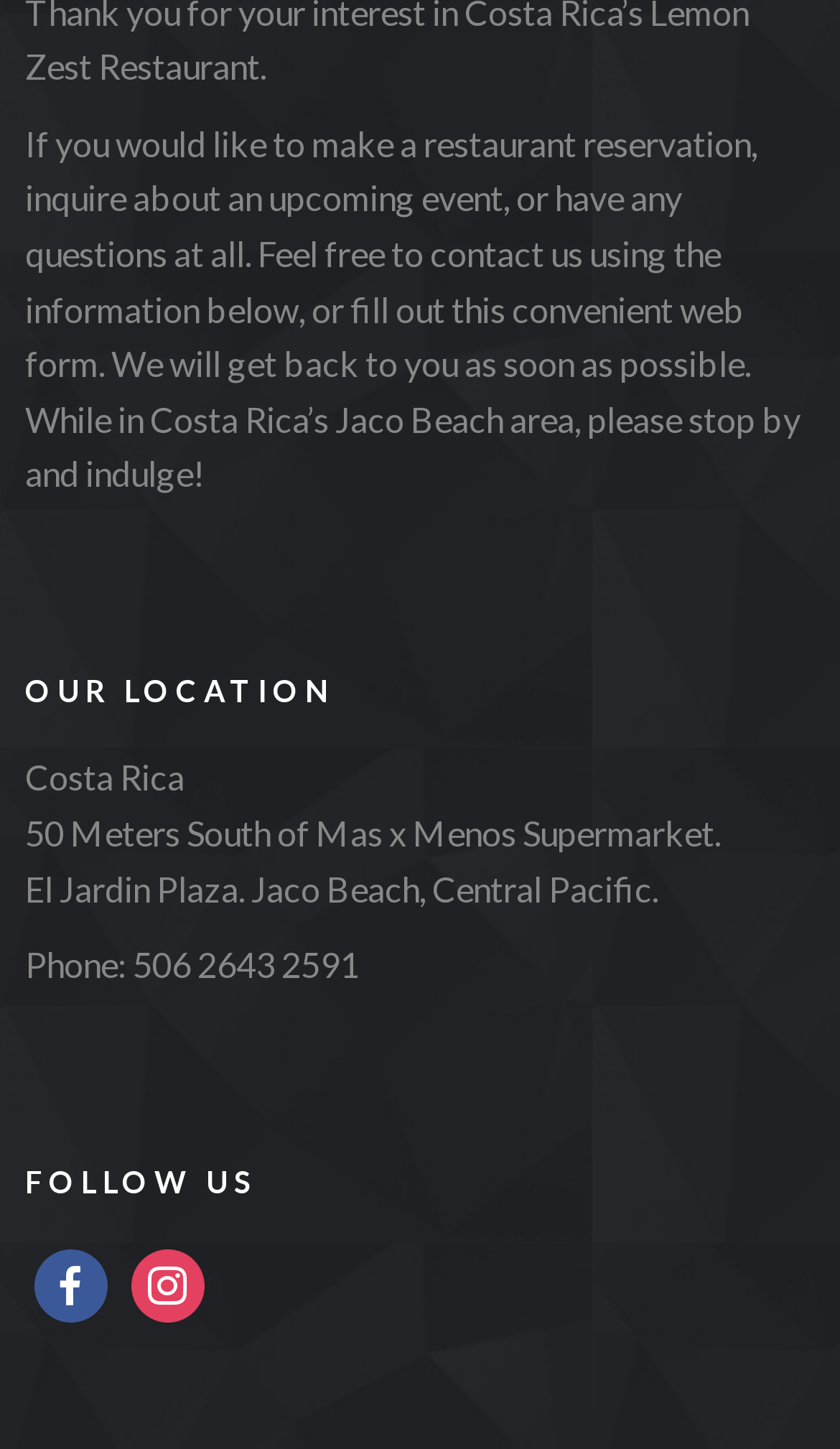Locate the UI element described by facebook in the provided webpage screenshot. Return the bounding box coordinates in the format (top-left x, top-left y, bottom-right x, bottom-right y), ensuring all values are between 0 and 1.

[0.04, 0.87, 0.127, 0.898]